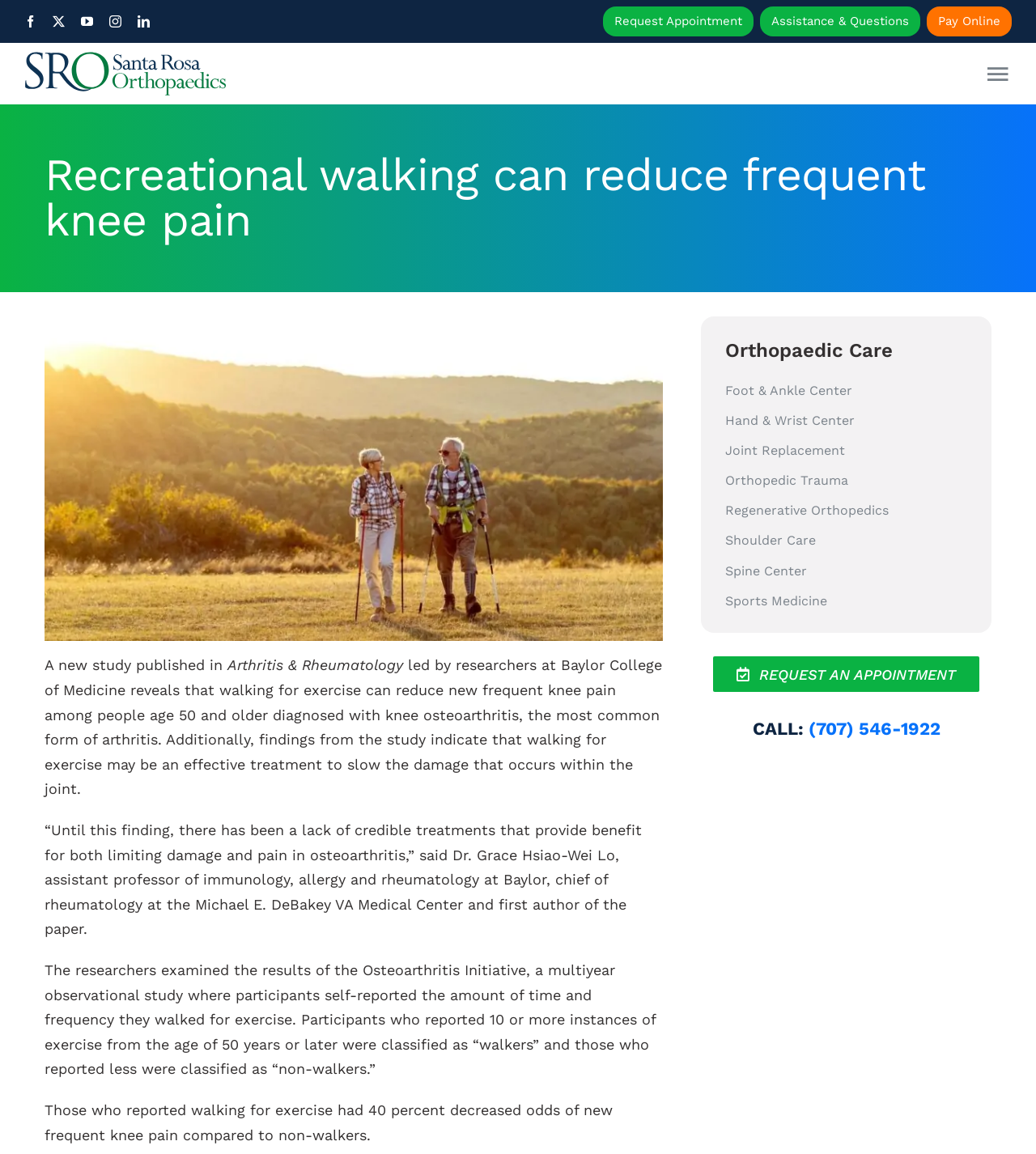What is the name of the doctor quoted in the article?
Respond to the question with a single word or phrase according to the image.

Dr. Grace Hsiao-Wei Lo